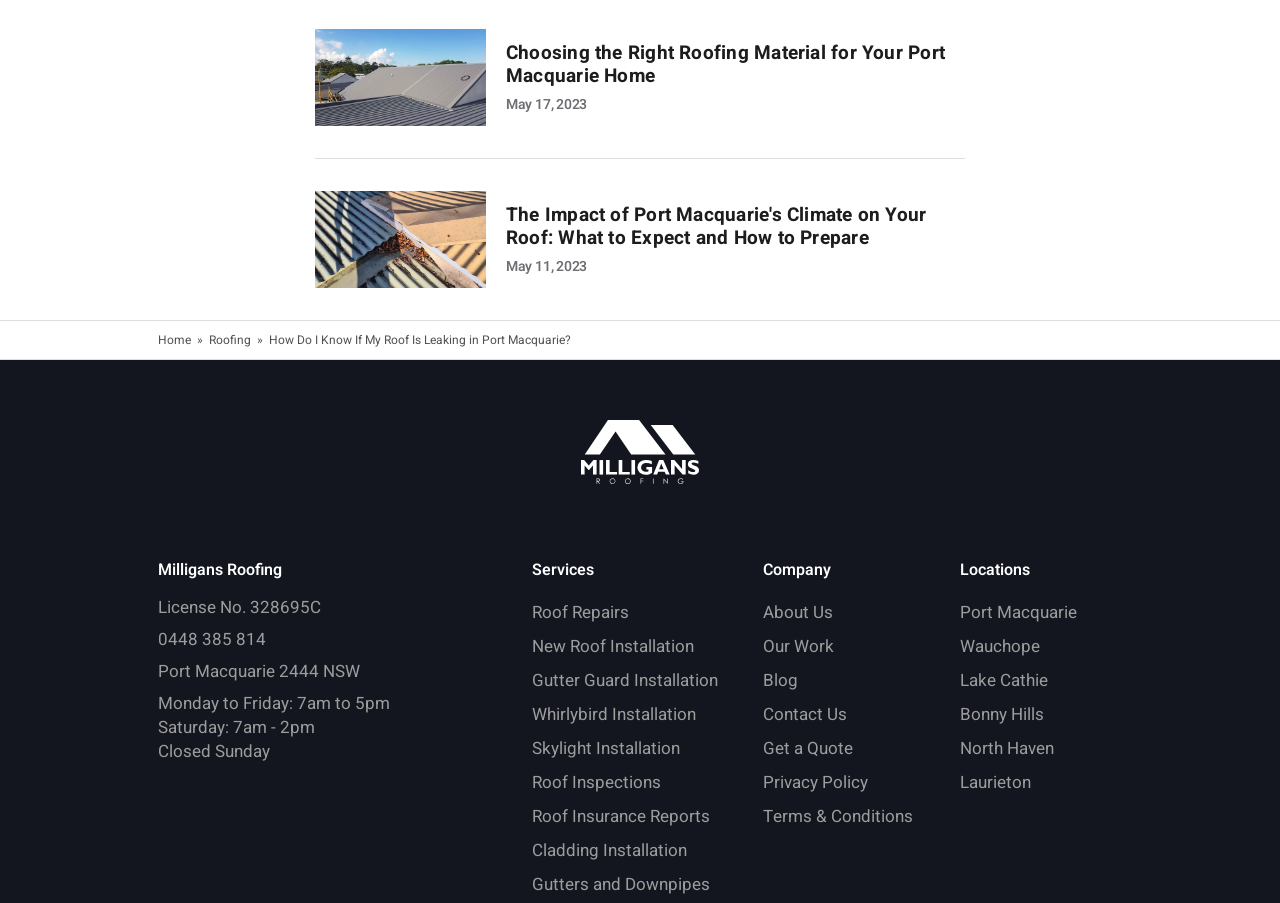Given the content of the image, can you provide a detailed answer to the question?
What are the services provided by the company?

I found the services provided by the company by looking at the links under the 'Services' heading, which includes 'Roof Repairs', 'New Roof Installation', 'Gutter Guard Installation', and many more.